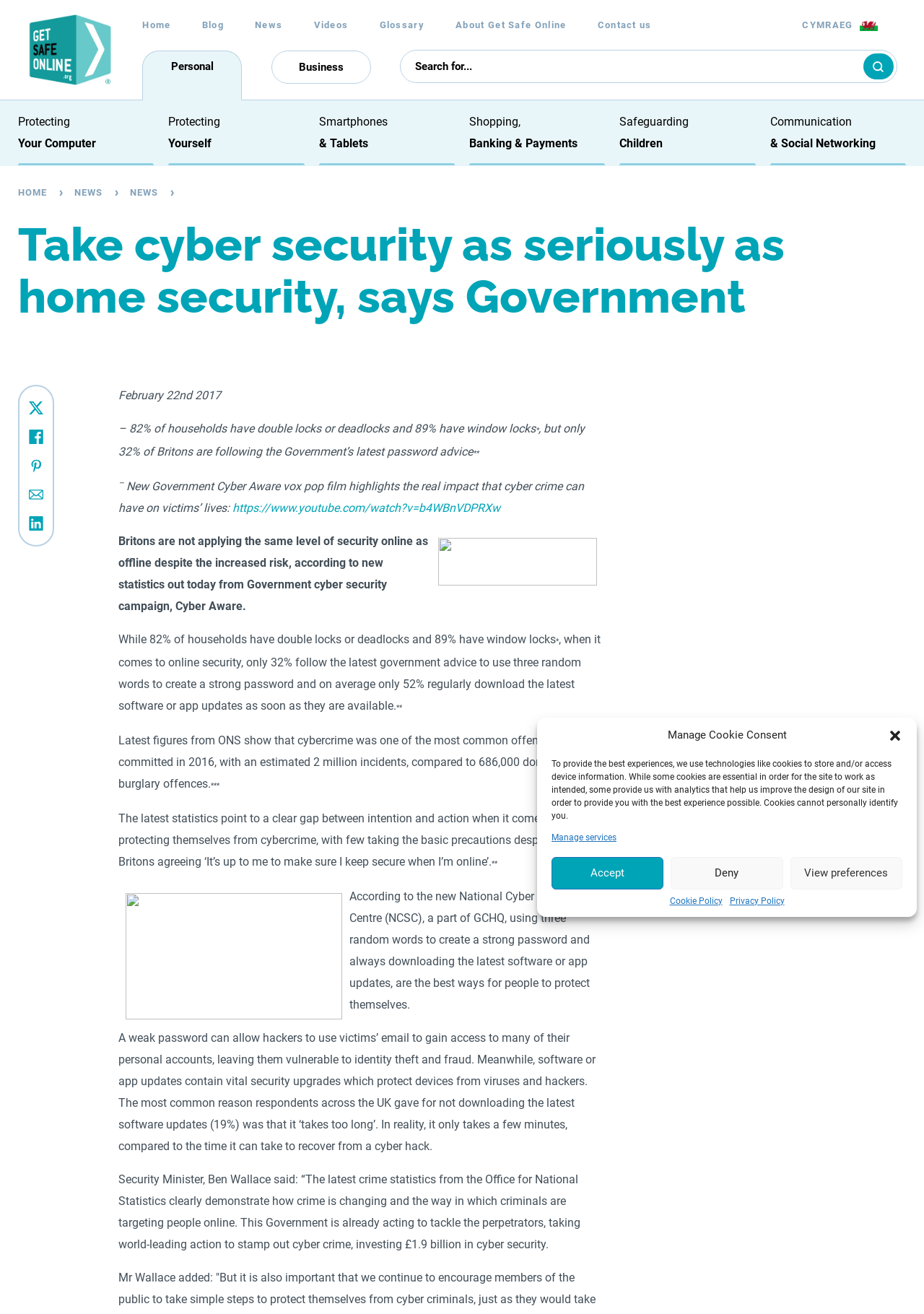Determine the main text heading of the webpage and provide its content.

Take cyber security as seriously as home security, says Government